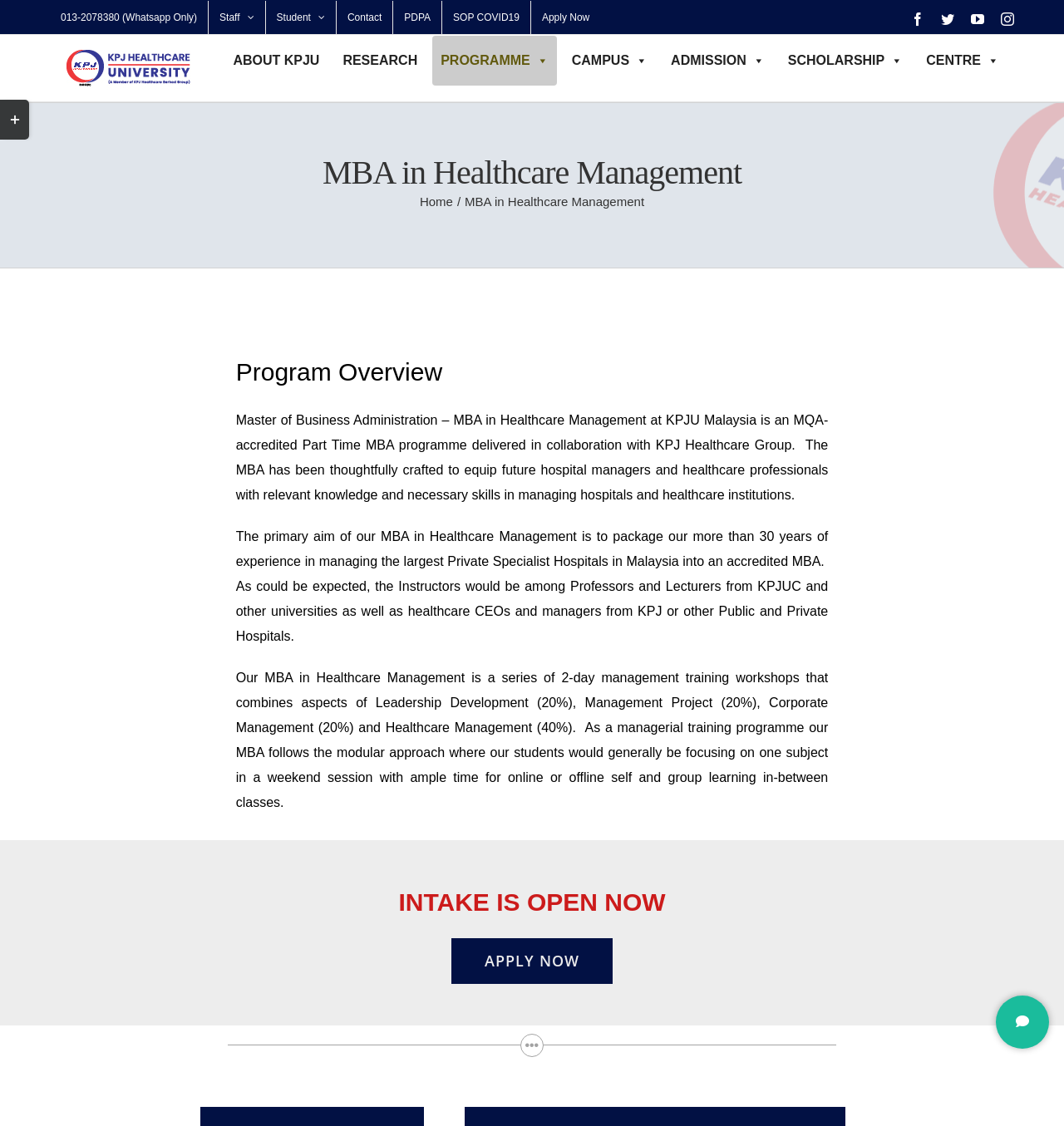Provide a short answer using a single word or phrase for the following question: 
How many social media links are there?

4